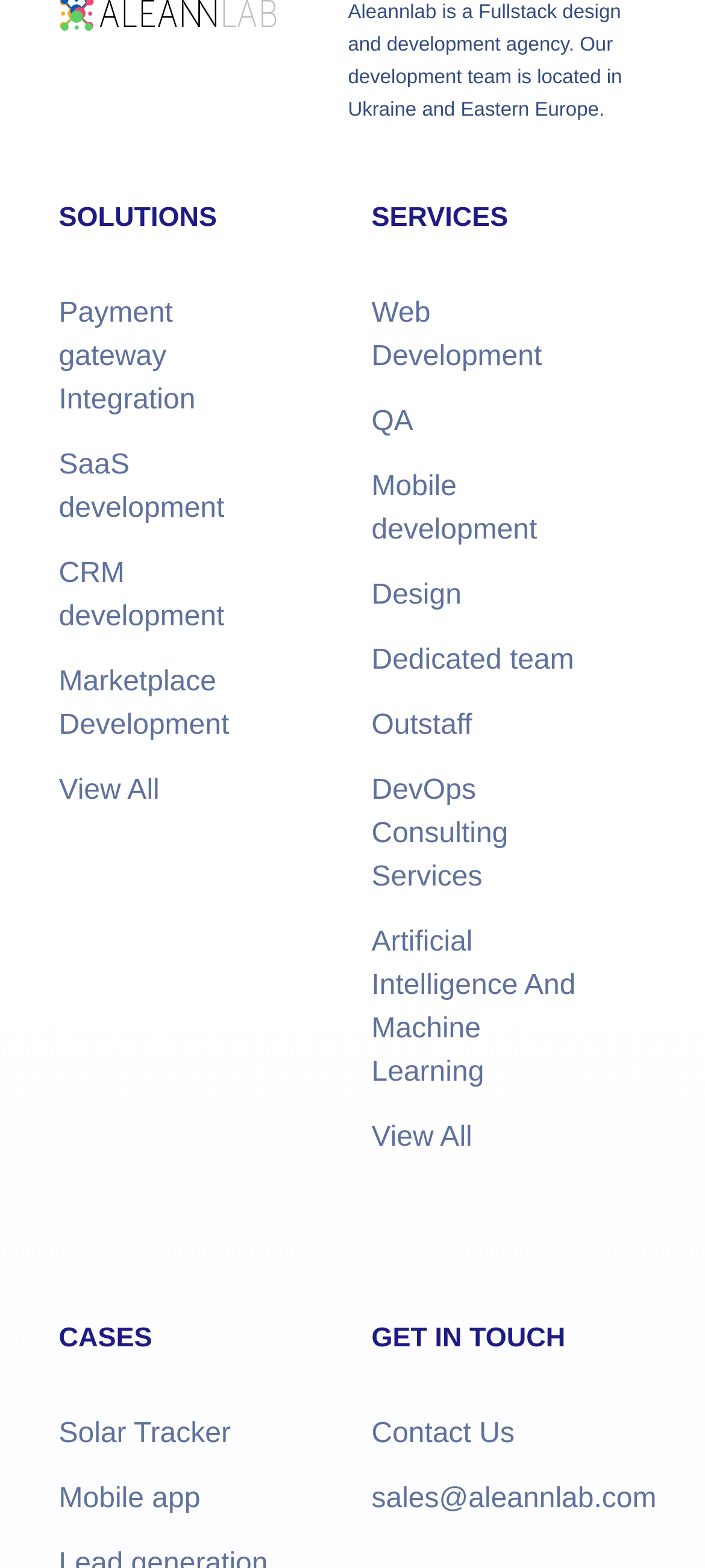Predict the bounding box coordinates of the UI element that matches this description: "Artificial Intelligence And Machine Learning". The coordinates should be in the format [left, top, right, bottom] with each value between 0 and 1.

[0.527, 0.592, 0.817, 0.694]